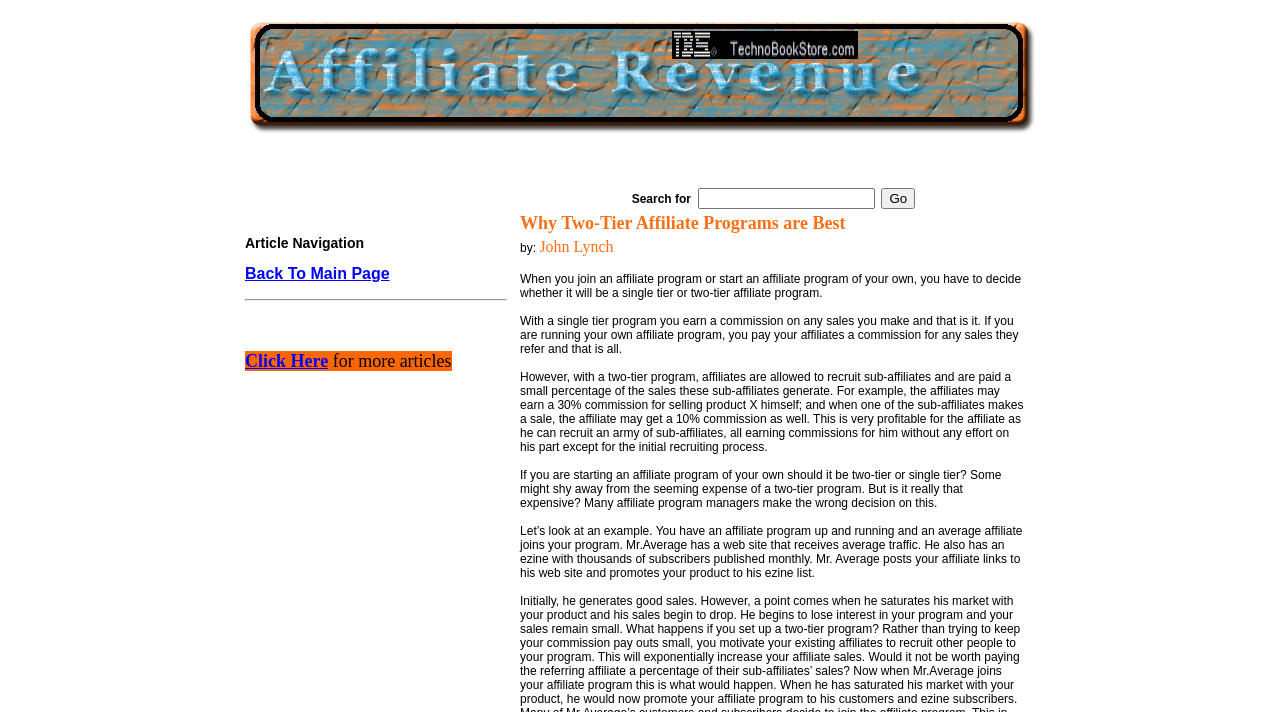What is the purpose of the search box?
Analyze the image and deliver a detailed answer to the question.

The search box is located in the middle of the webpage, and next to it is a text that says 'Search for  Go'. This suggests that the search box is intended for users to search for articles or content related to affiliate programs.